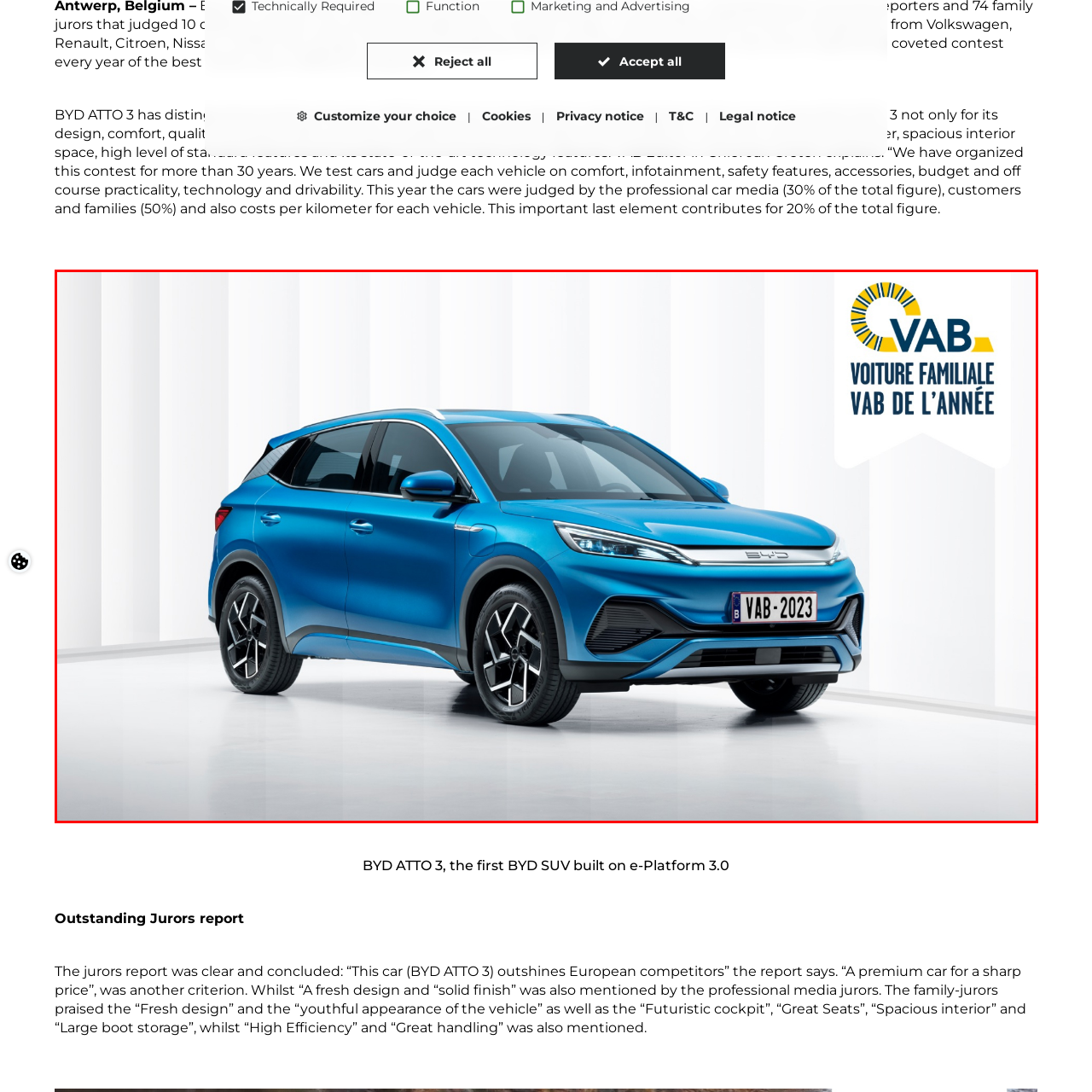Observe the image area highlighted by the pink border and answer the ensuing question in detail, using the visual cues: 
What is the background of the image?

The vehicle is positioned against a clean, minimalistic background that enhances its features, such as the stylish front grille and streamlined body.